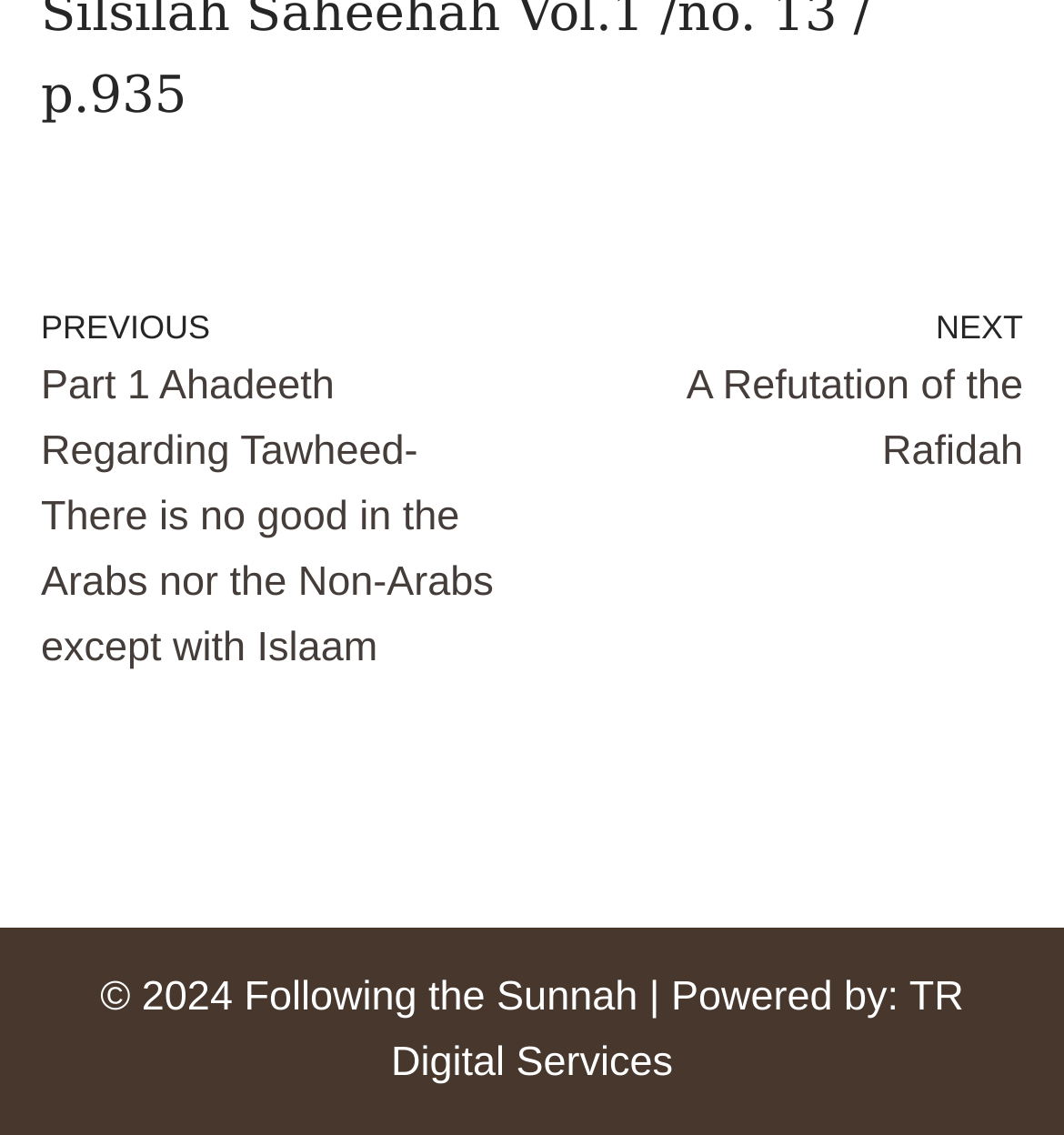Bounding box coordinates are to be given in the format (top-left x, top-left y, bottom-right x, bottom-right y). All values must be floating point numbers between 0 and 1. Provide the bounding box coordinate for the UI element described as: nextA Refutation of the Rafidah

[0.526, 0.267, 0.962, 0.429]